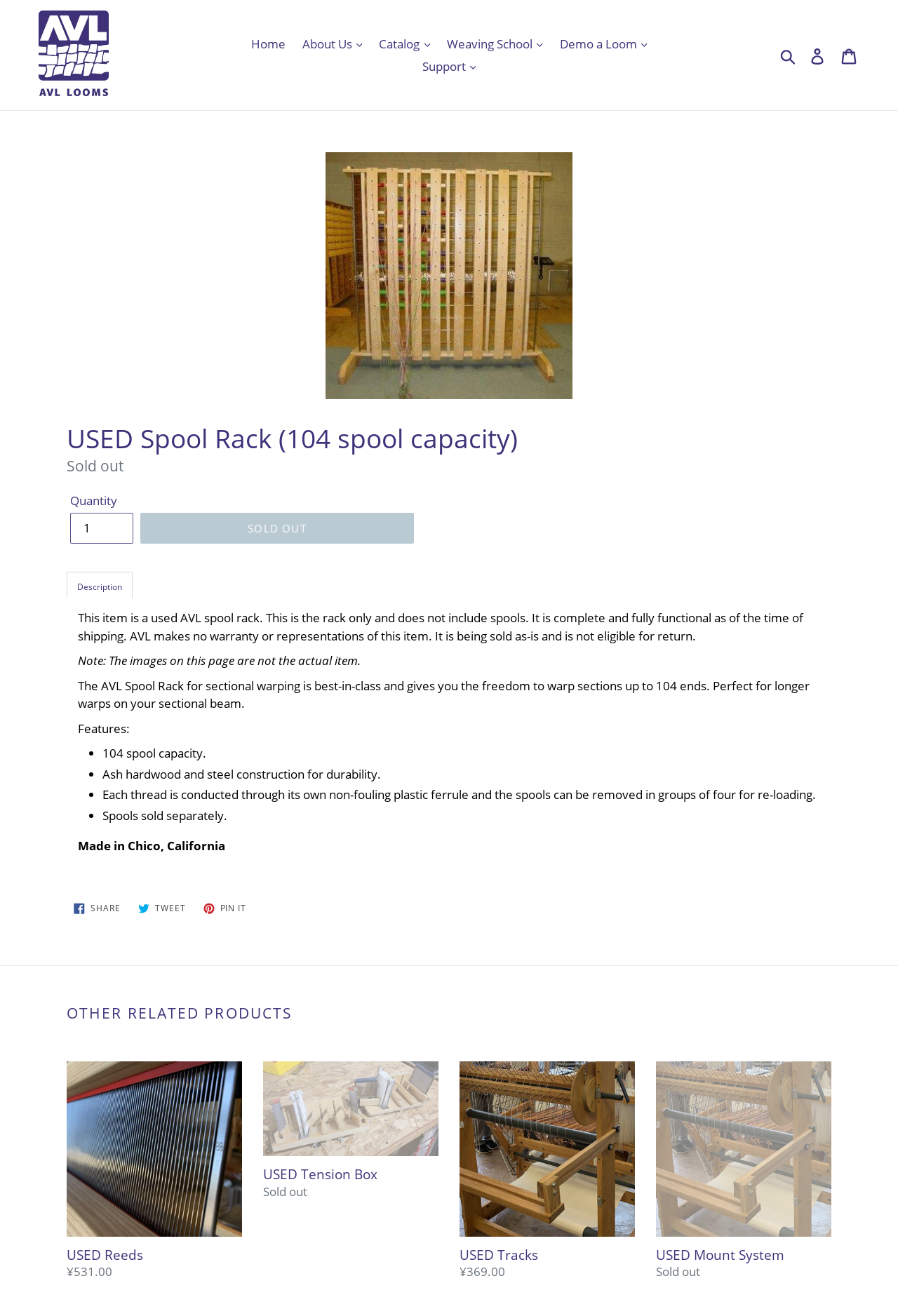Construct a comprehensive caption that outlines the webpage's structure and content.

This webpage is about a used AVL spool rack for sale. At the top, there is a navigation menu with links to "Home", "About Us", "Catalog", "Weaving School", "Demo a Loom", and "Support". On the right side of the navigation menu, there is a search bar and links to "Log in" and "Cart".

Below the navigation menu, there is a large image of the used AVL spool rack, taking up most of the width of the page. Above the image, there is a heading that reads "USED Spool Rack (104 spool capacity)". Below the image, there is a description list with details about the product, including its regular price, which is currently sold out.

To the right of the image, there is a section with a heading that reads "Quantity" and a spin button to select the quantity. Below this section, there is a button that reads "SOLD OUT" and is disabled.

Further down the page, there is a tab labeled "Description" that contains a detailed description of the product. The description explains that the item is a used AVL spool rack, which is being sold as-is and is not eligible for return. It also notes that the images on the page are not the actual item. The description goes on to list the features of the product, including its 104 spool capacity, ash hardwood and steel construction, and the ability to remove spools in groups of four.

Below the description, there are links to share the product on social media platforms such as Facebook, Twitter, and Pinterest.

The page also features a section labeled "OTHER RELATED PRODUCTS" that lists four related products, including USED Reeds, USED Tension Box, USED Tracks, and USED Mount System. Each product has a link to its own page and a brief description, including its regular price and availability.

Overall, the webpage is focused on providing detailed information about the used AVL spool rack and related products, with a clear and organized layout that makes it easy to navigate.